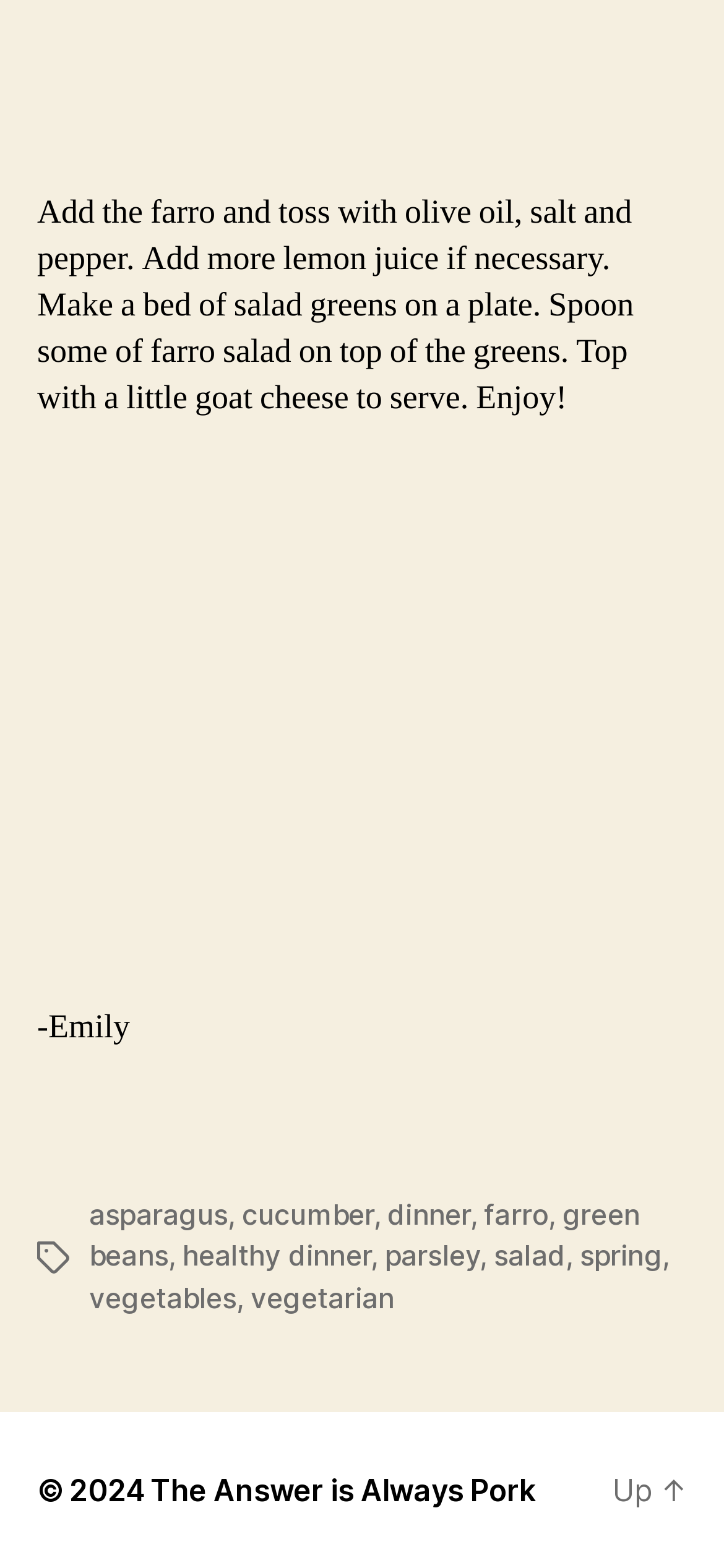Identify the bounding box coordinates of the region I need to click to complete this instruction: "Read Why Choose Abiraterone Tablets from LetsMeds?".

None